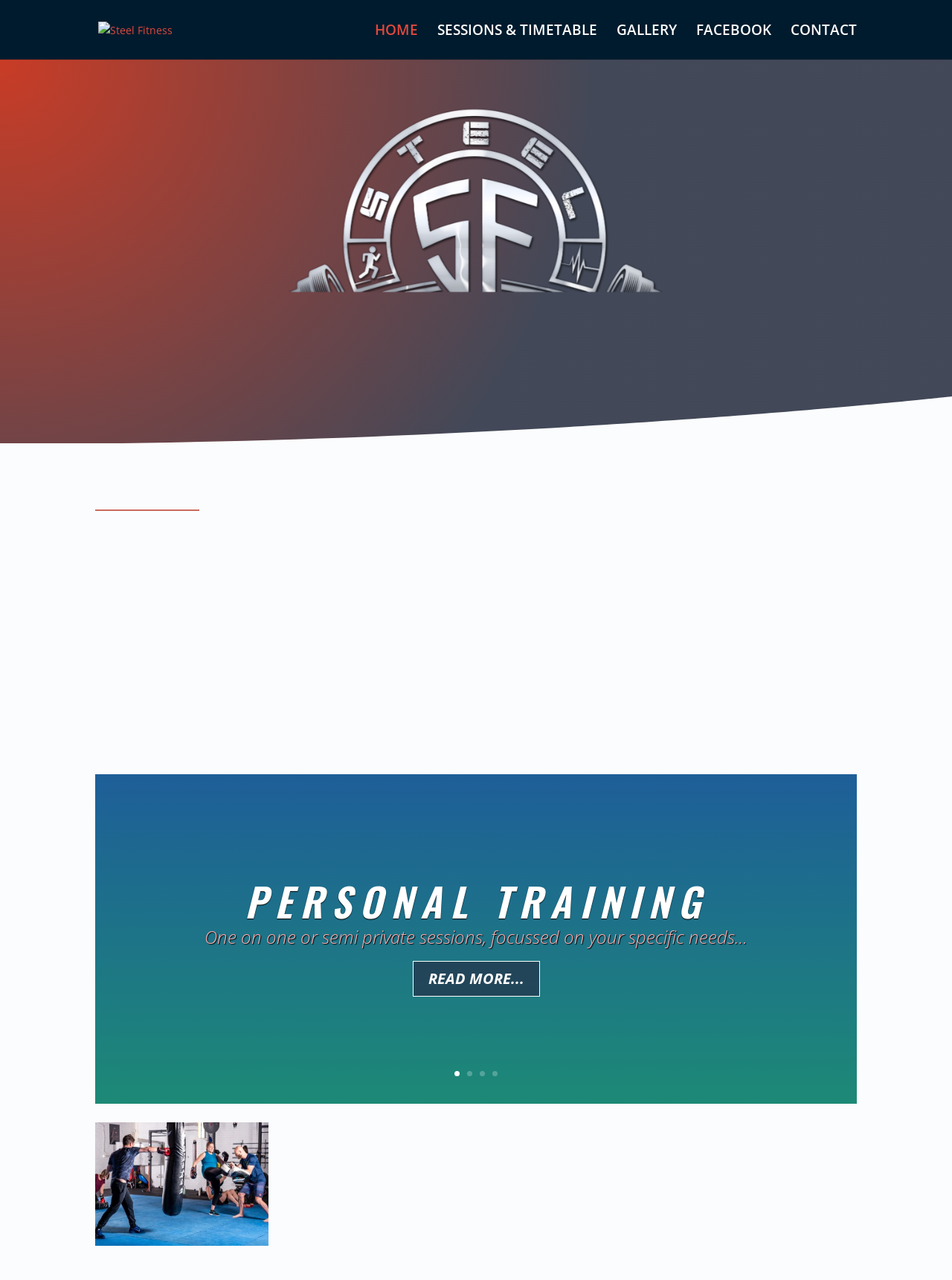What is the focus of the personal training sessions?
Please answer the question with a detailed response using the information from the screenshot.

The focus of the personal training sessions can be found in the text 'One on one or semi private sessions, focussed on your specific needs…' which appears under the heading 'PERSONAL TRAINING' on the webpage.